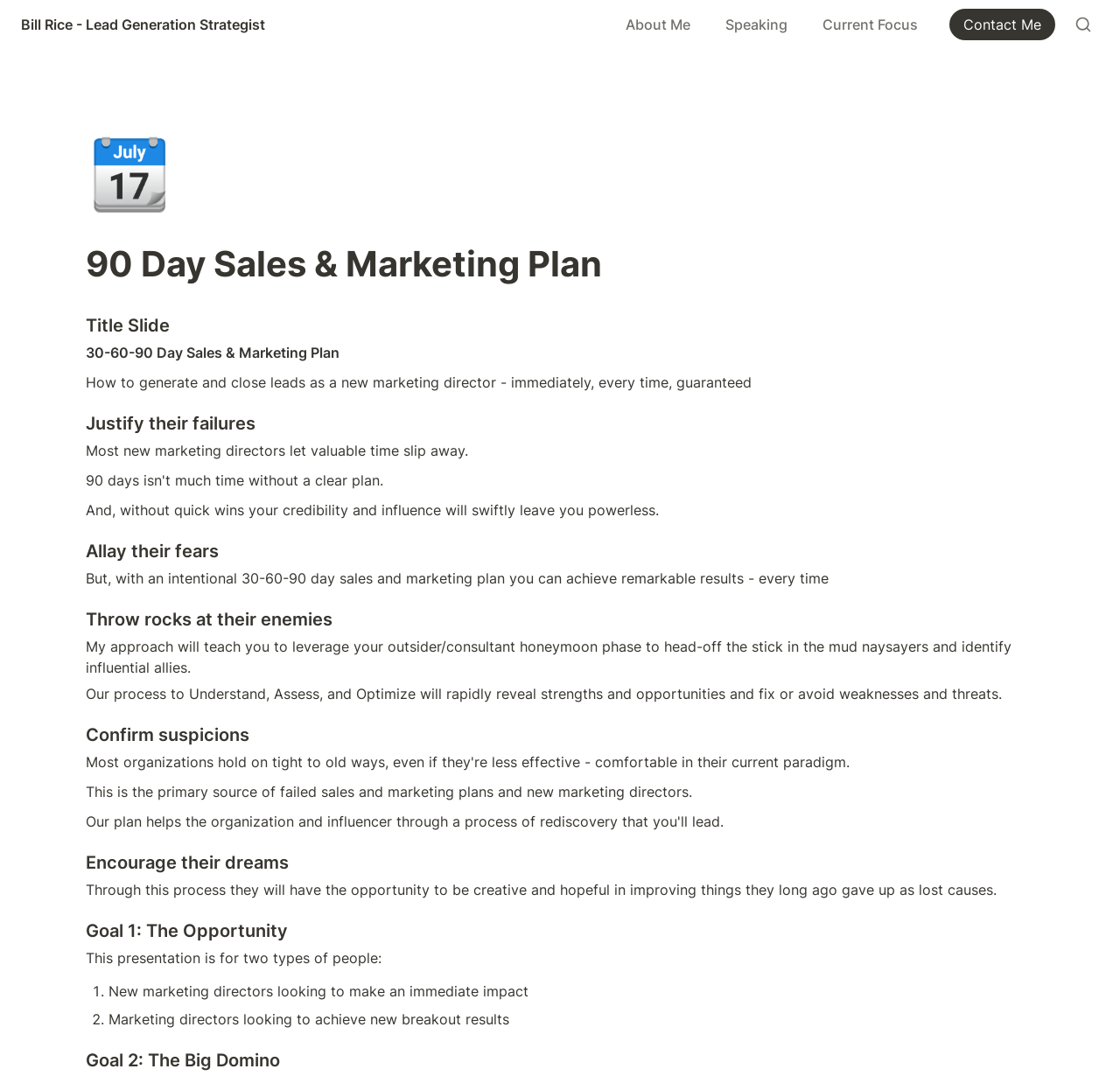Give the bounding box coordinates for the element described as: "Contact Me".

[0.848, 0.008, 0.948, 0.037]